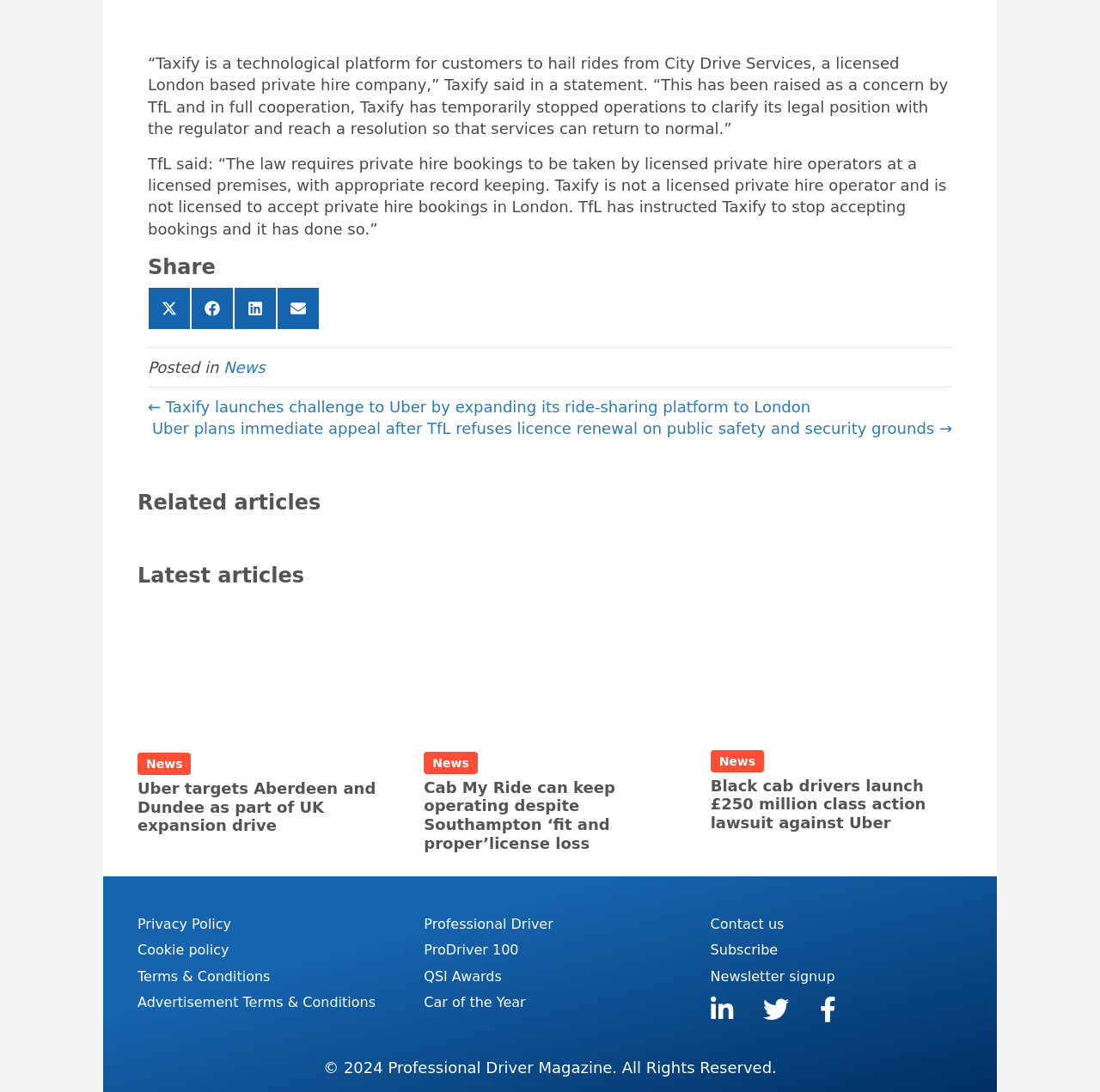Reply to the question below using a single word or brief phrase:
How many related articles are listed?

Four